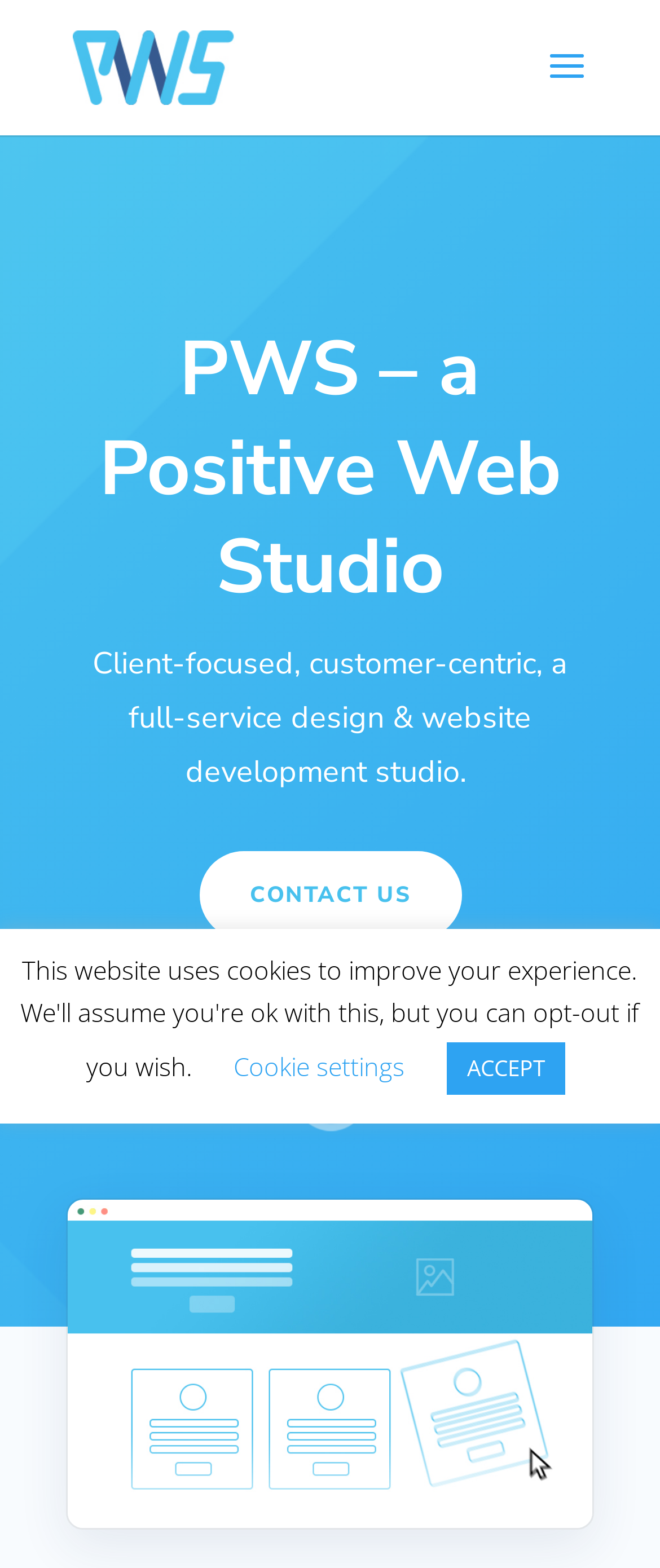Provide your answer in one word or a succinct phrase for the question: 
What is the purpose of the 'CONTACT US' link?

To contact the studio